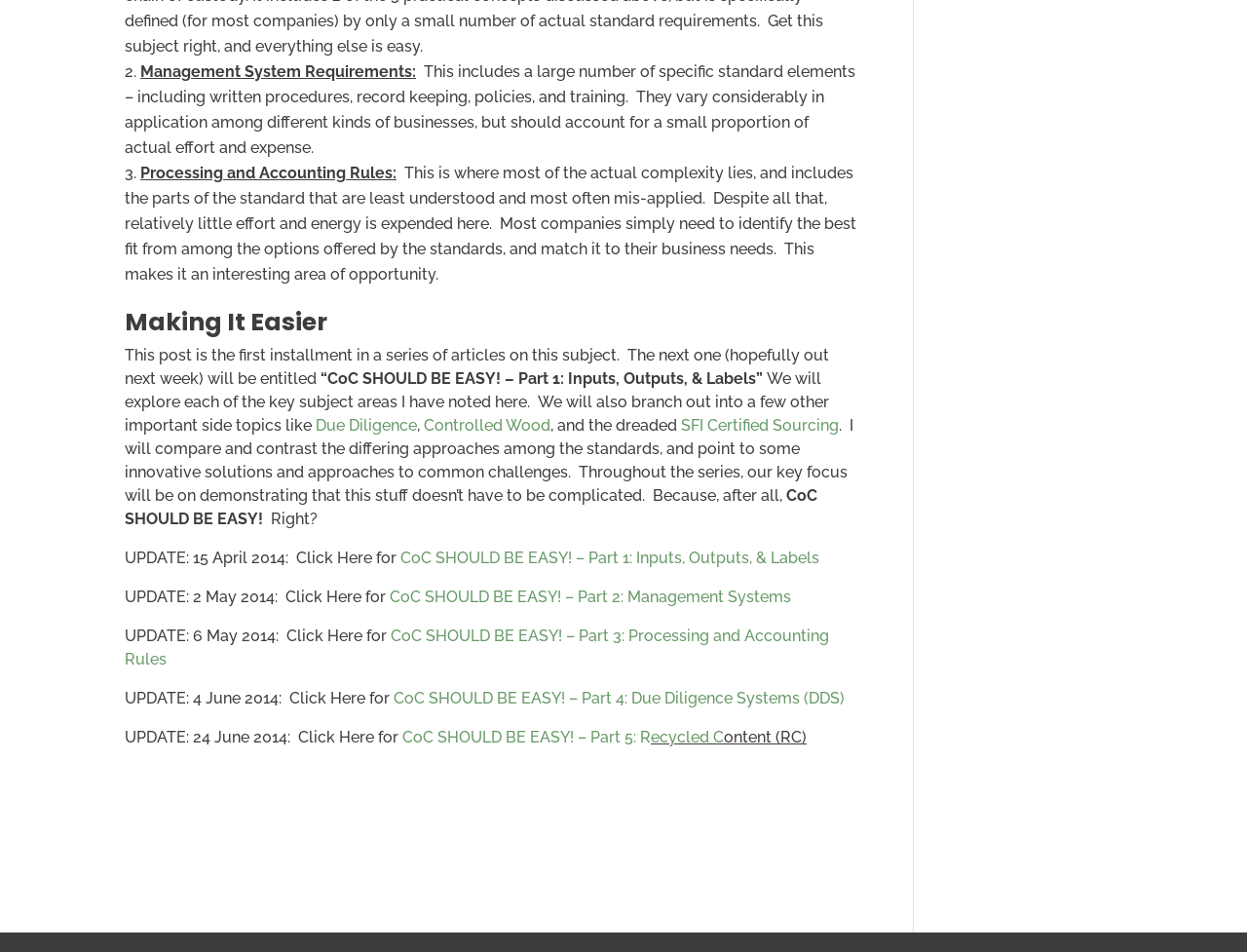Please find the bounding box coordinates of the element that you should click to achieve the following instruction: "Click on 'CoC SHOULD BE EASY! – Part 3: Processing and Accounting Rules'". The coordinates should be presented as four float numbers between 0 and 1: [left, top, right, bottom].

[0.1, 0.658, 0.665, 0.702]